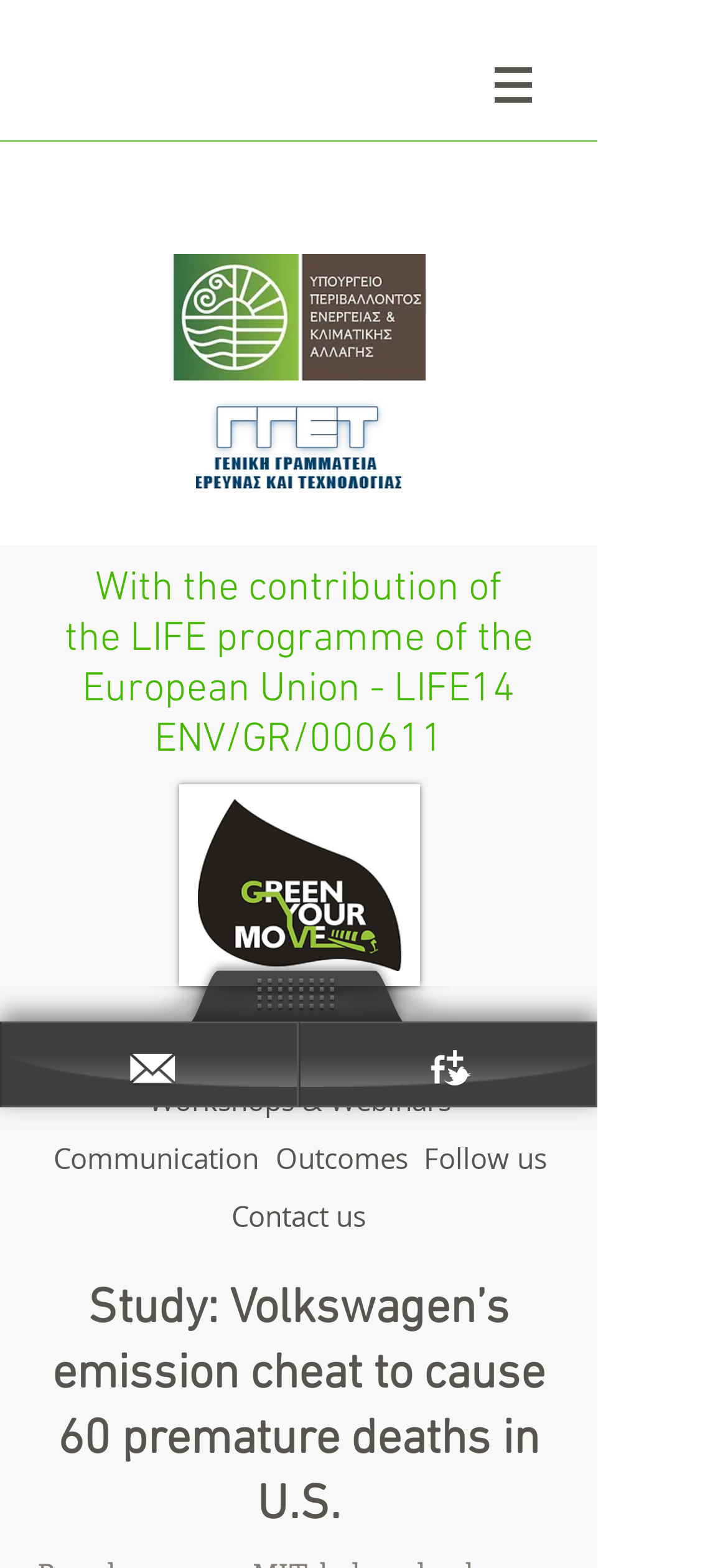Provide the bounding box coordinates for the UI element that is described by this text: "Co-Modality". The coordinates should be in the form of four float numbers between 0 and 1: [left, top, right, bottom].

[0.487, 0.653, 0.703, 0.678]